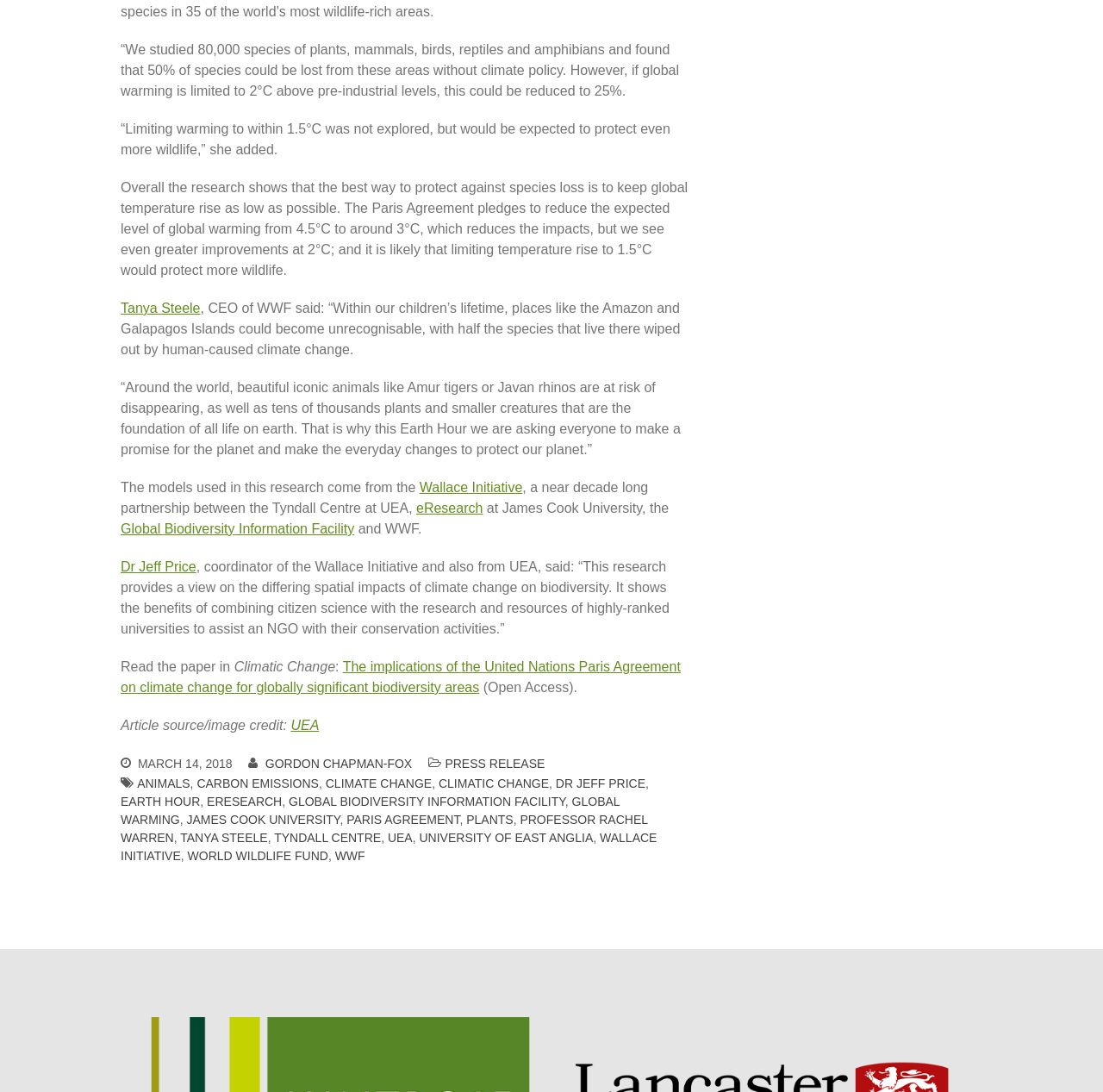Find the bounding box coordinates of the element to click in order to complete this instruction: "Visit the Global Biodiversity Information Facility website". The bounding box coordinates must be four float numbers between 0 and 1, denoted as [left, top, right, bottom].

[0.109, 0.478, 0.321, 0.491]